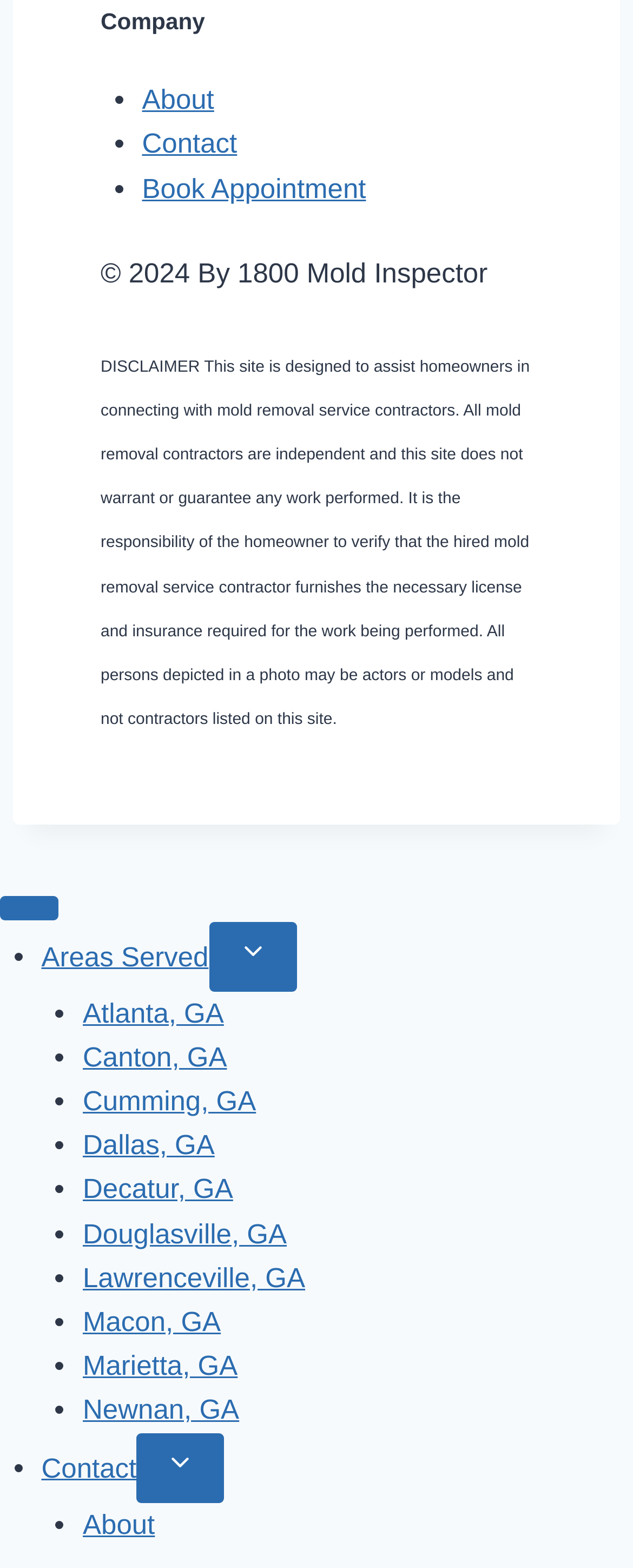Locate the UI element that matches the description Toggle child menuExpand in the webpage screenshot. Return the bounding box coordinates in the format (top-left x, top-left y, bottom-right x, bottom-right y), with values ranging from 0 to 1.

[0.216, 0.914, 0.354, 0.958]